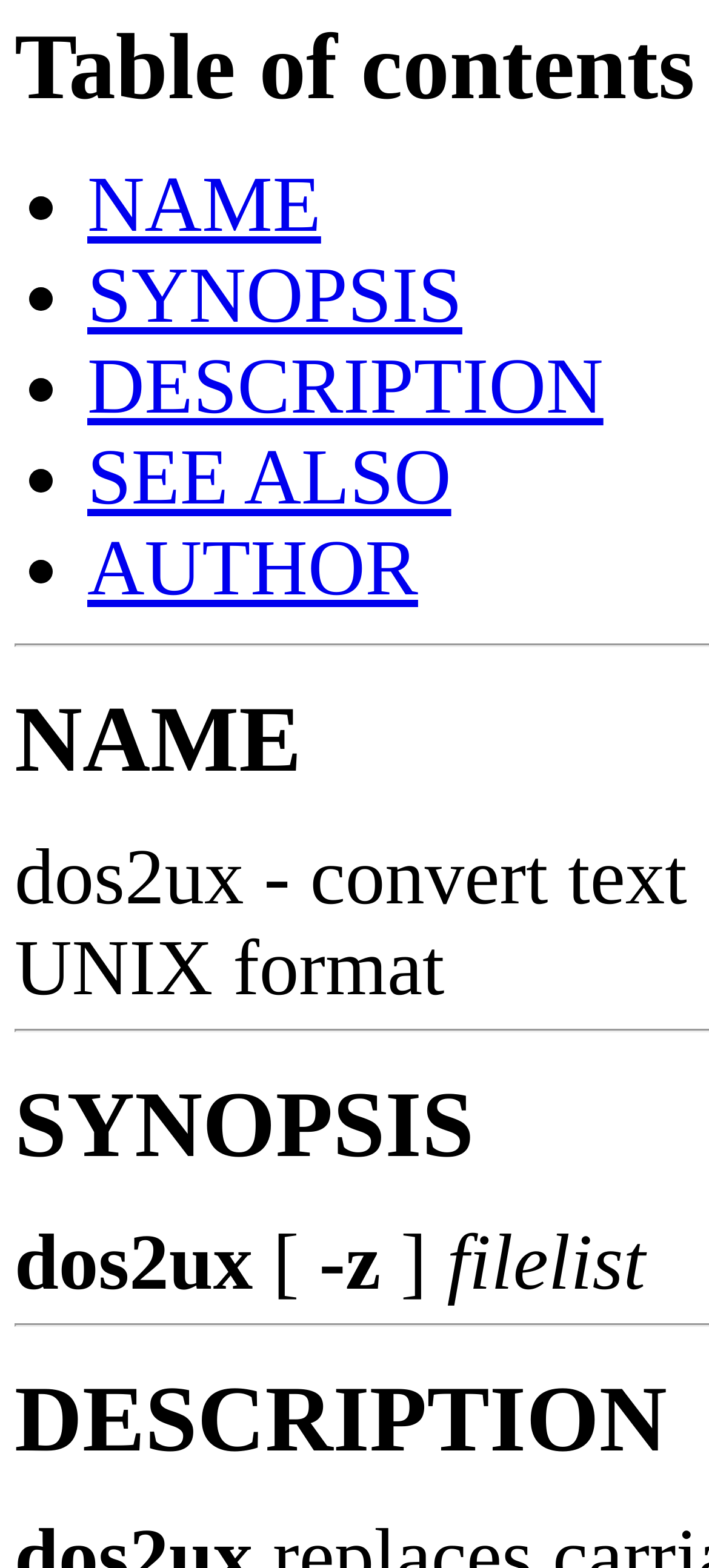What is the last item in the list?
Using the visual information, answer the question in a single word or phrase.

AUTHOR